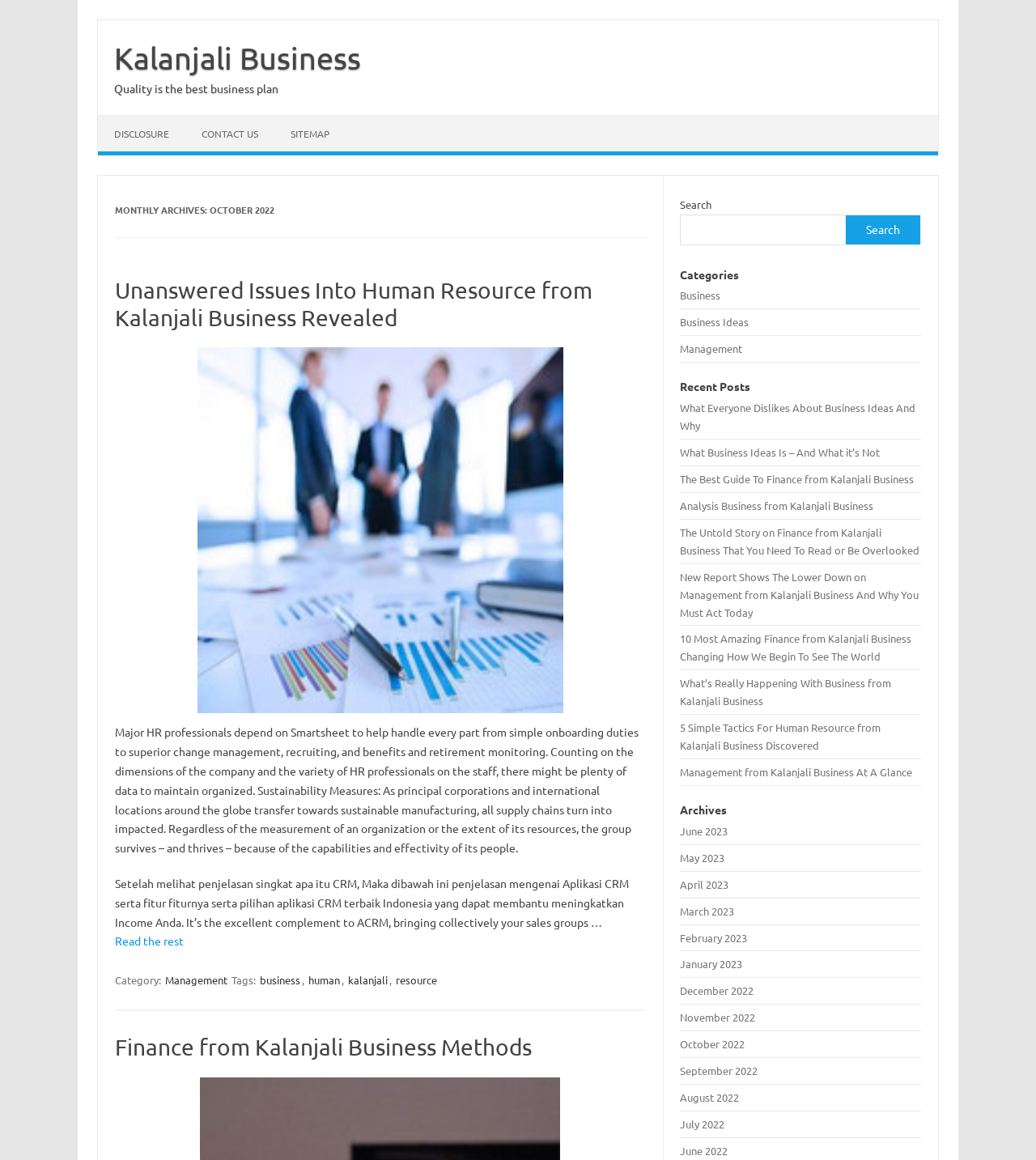Please indicate the bounding box coordinates of the element's region to be clicked to achieve the instruction: "Read the rest of the article". Provide the coordinates as four float numbers between 0 and 1, i.e., [left, top, right, bottom].

[0.111, 0.804, 0.177, 0.82]